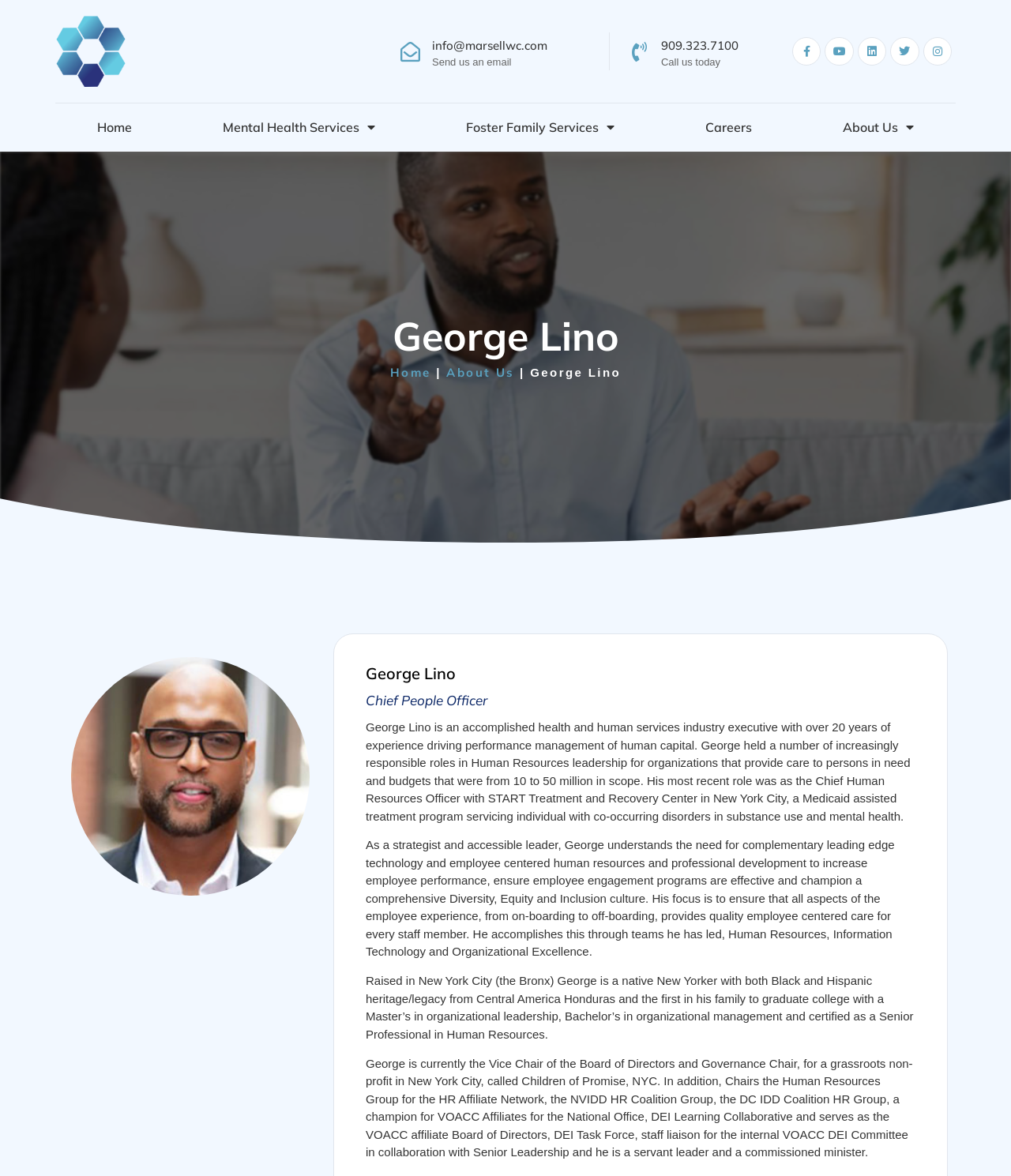What is the phone number to call?
Using the visual information, reply with a single word or short phrase.

909.323.7100